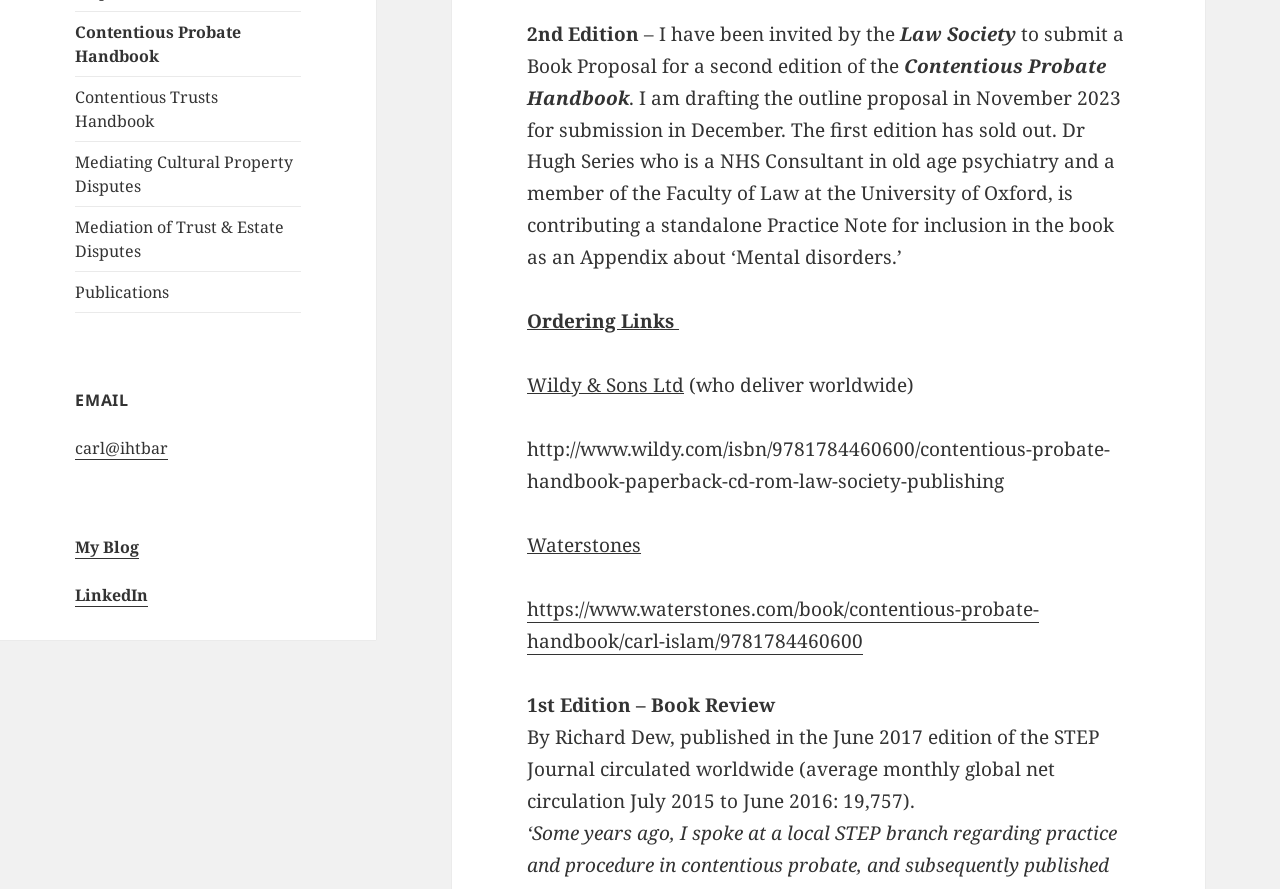Locate the bounding box of the UI element described in the following text: "Back to Home".

None